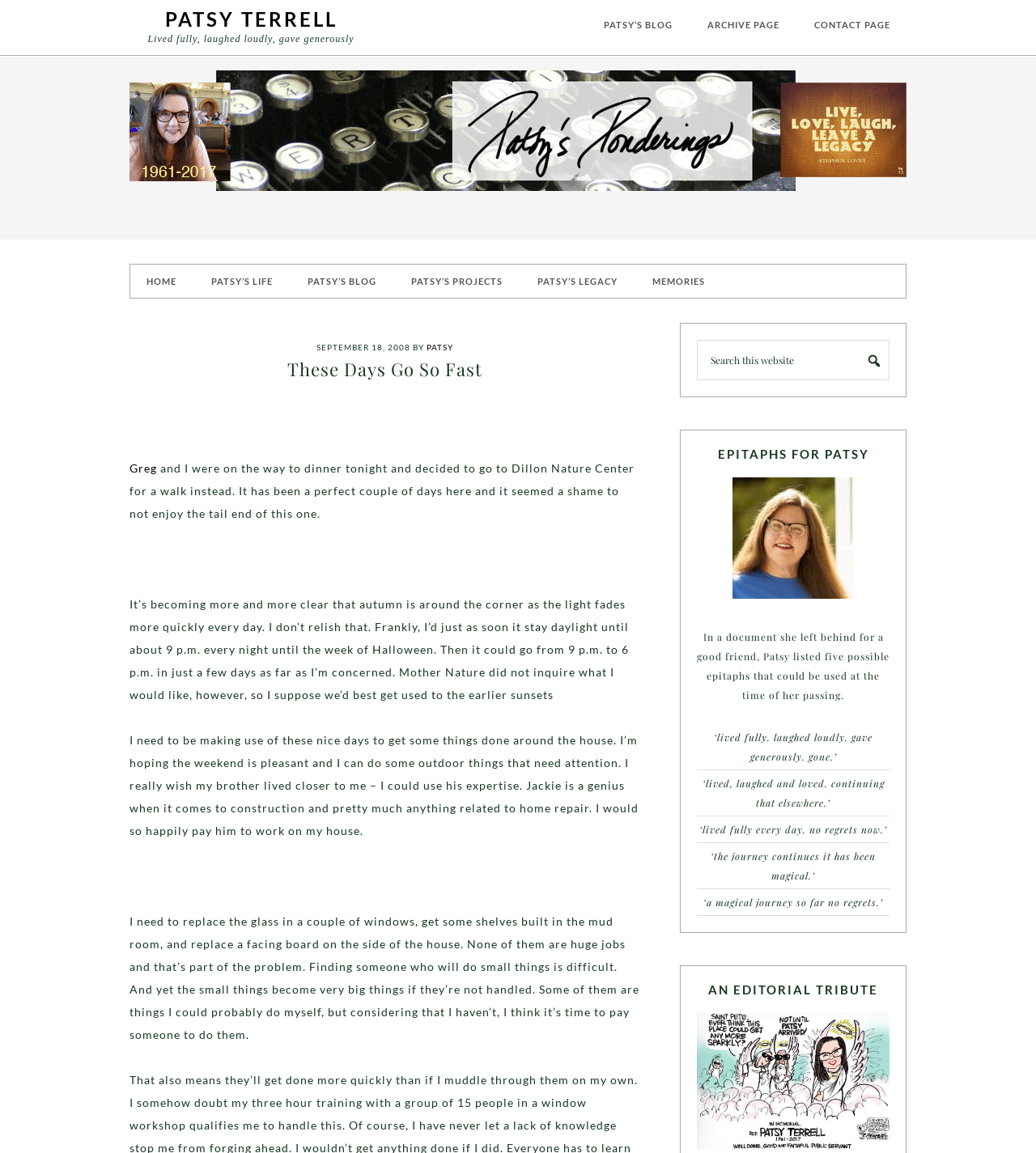Locate the bounding box coordinates of the clickable region necessary to complete the following instruction: "view an editorial tribute". Provide the coordinates in the format of four float numbers between 0 and 1, i.e., [left, top, right, bottom].

[0.673, 0.988, 0.859, 0.999]